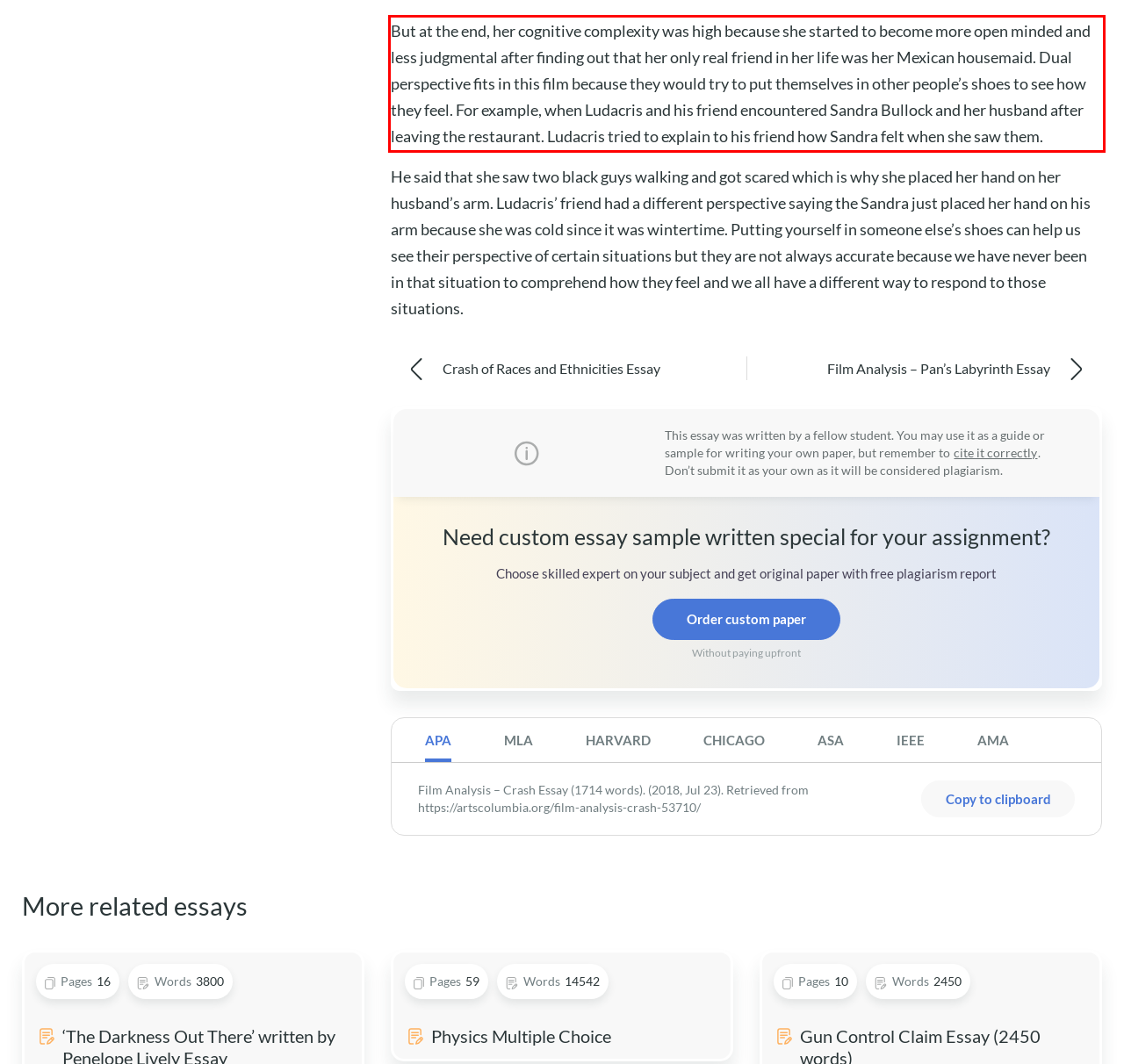Within the provided webpage screenshot, find the red rectangle bounding box and perform OCR to obtain the text content.

But at the end, her cognitive complexity was high because she started to become more open minded and less judgmental after finding out that her only real friend in her life was her Mexican housemaid. Dual perspective fits in this film because they would try to put themselves in other people’s shoes to see how they feel. For example, when Ludacris and his friend encountered Sandra Bullock and her husband after leaving the restaurant. Ludacris tried to explain to his friend how Sandra felt when she saw them.